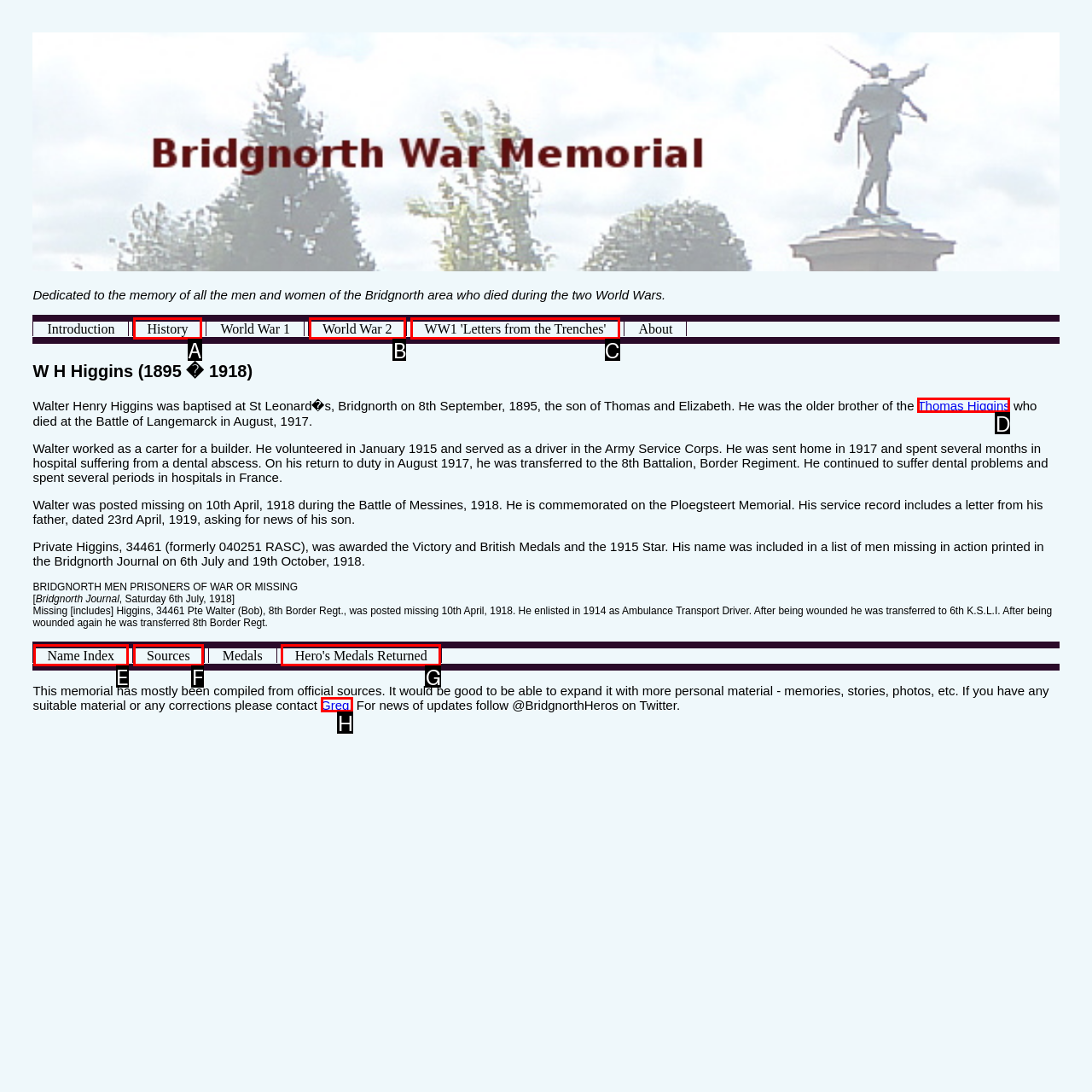Match the following description to a UI element: World War 2
Provide the letter of the matching option directly.

B